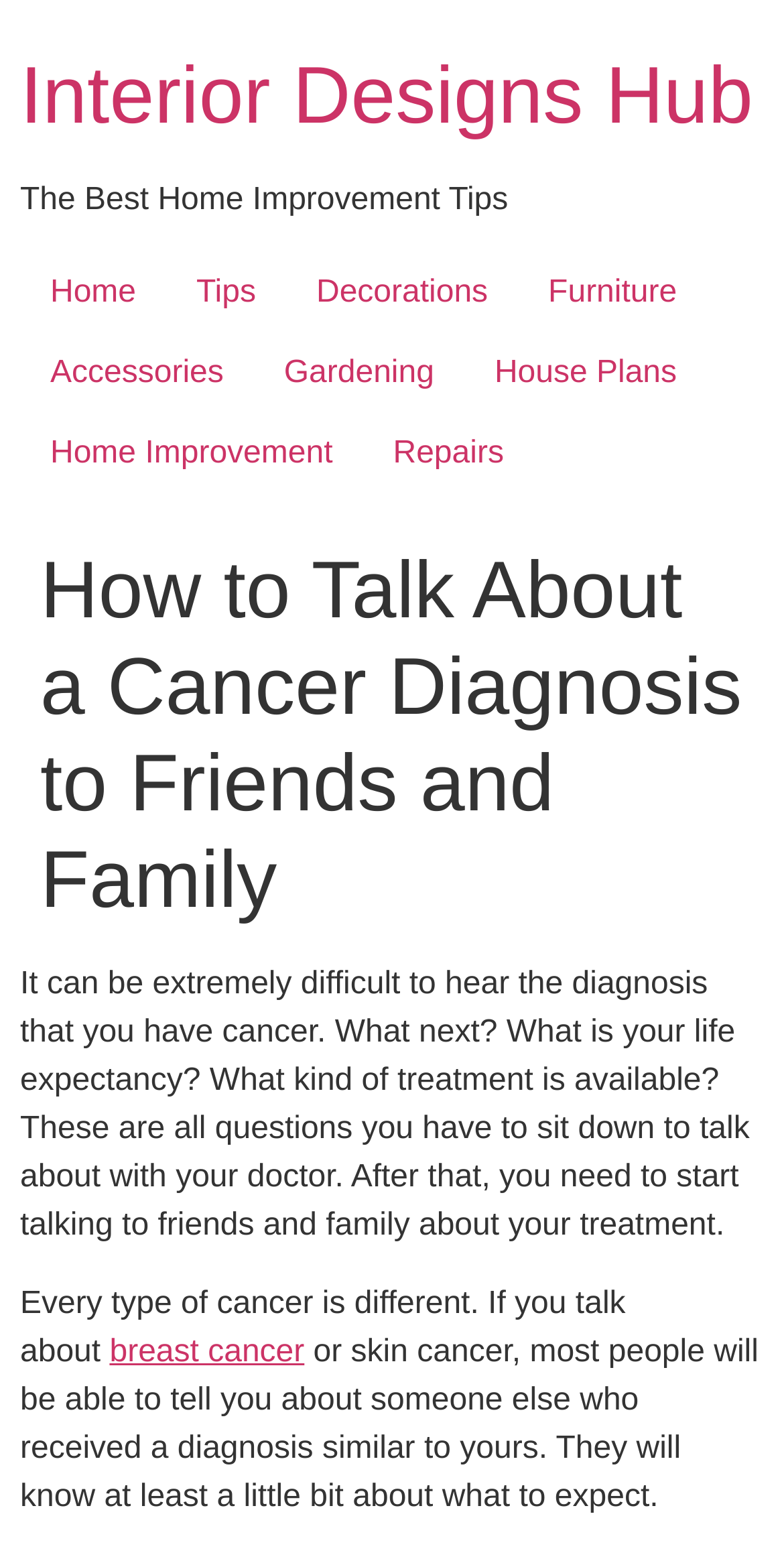Respond to the question below with a single word or phrase:
What is the website's main topic?

Home Improvement